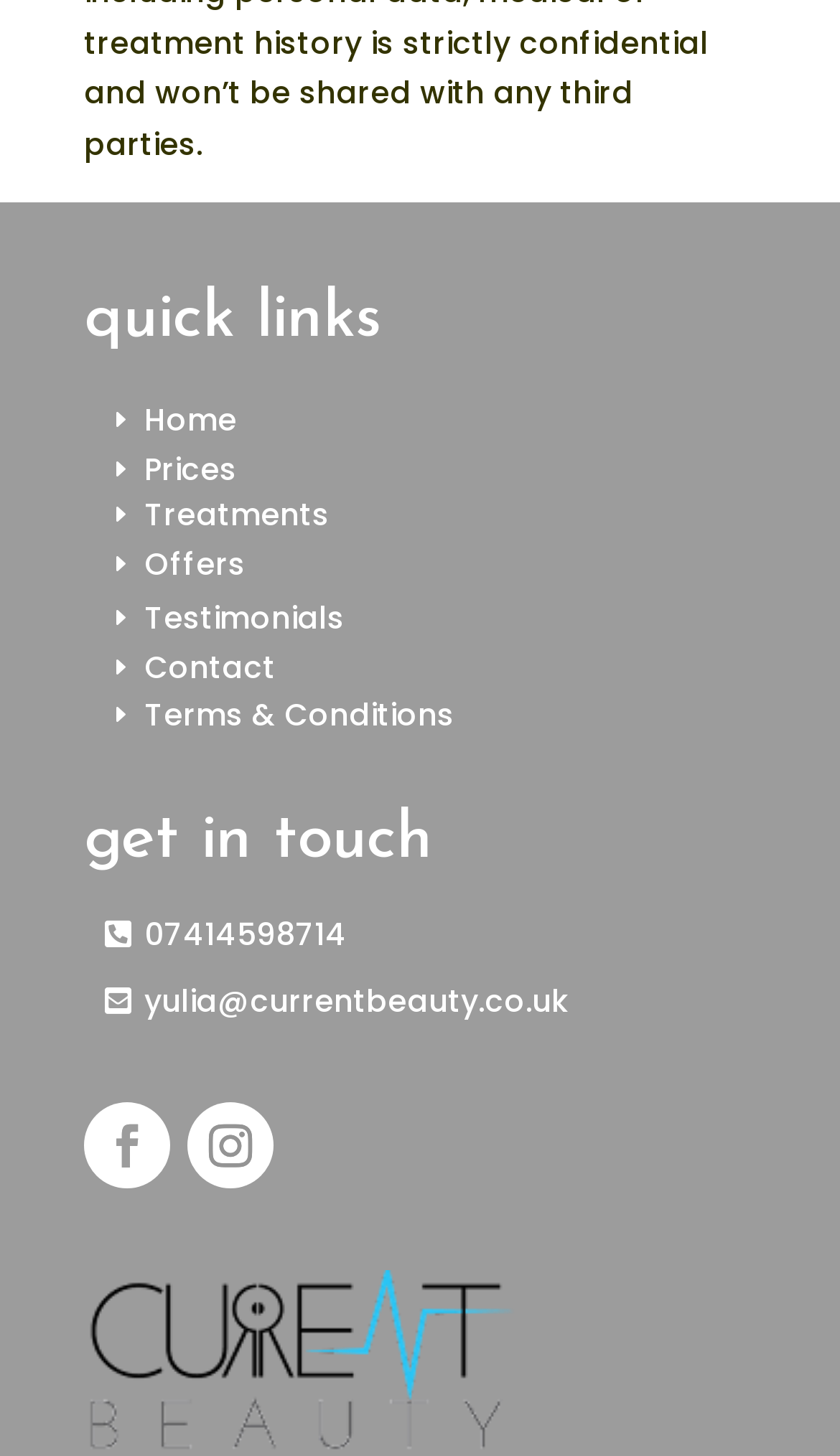Provide a short answer to the following question with just one word or phrase: What is the first quick link?

E Home